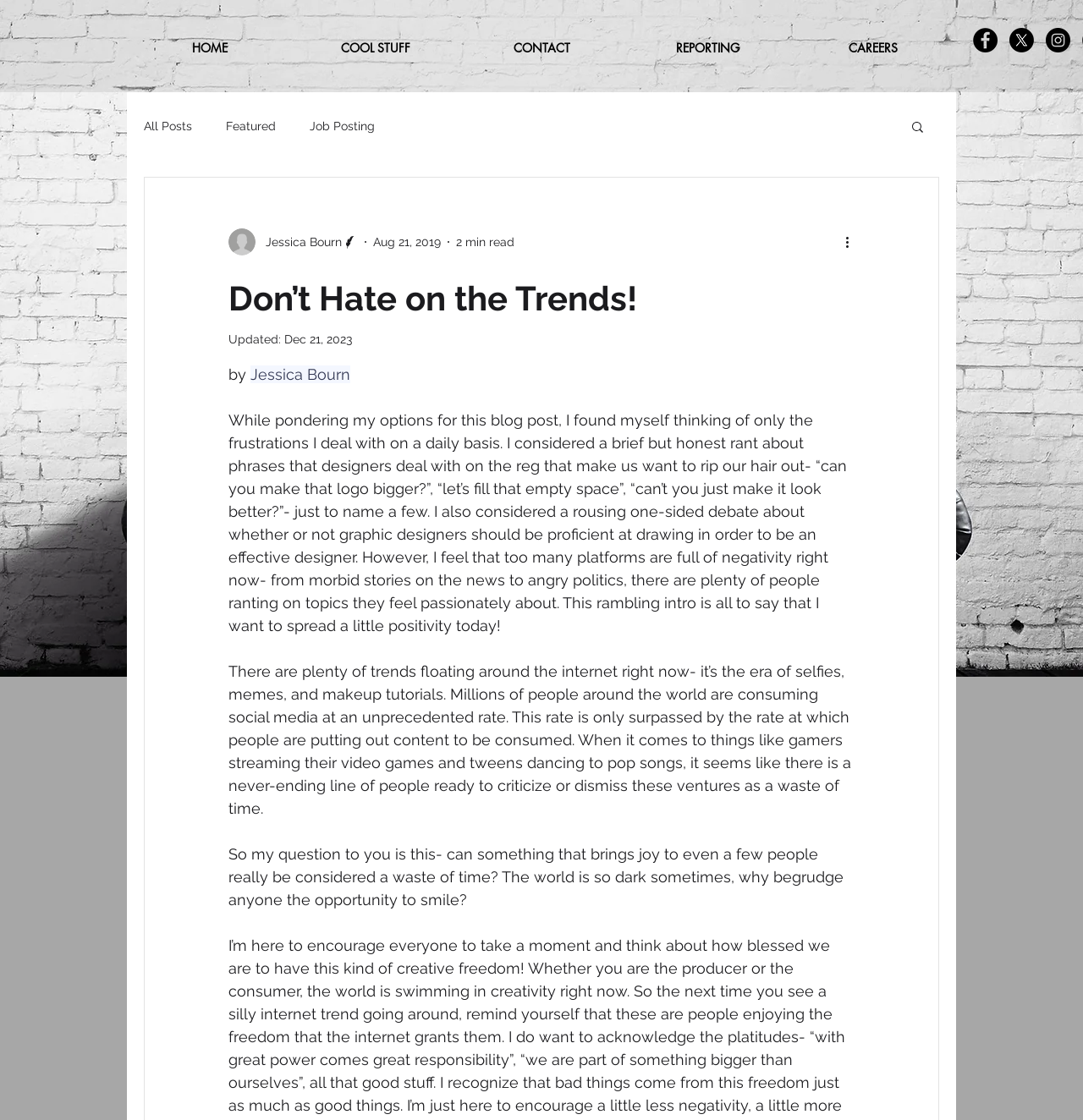What is the author's name?
Give a one-word or short phrase answer based on the image.

Jessica Bourn